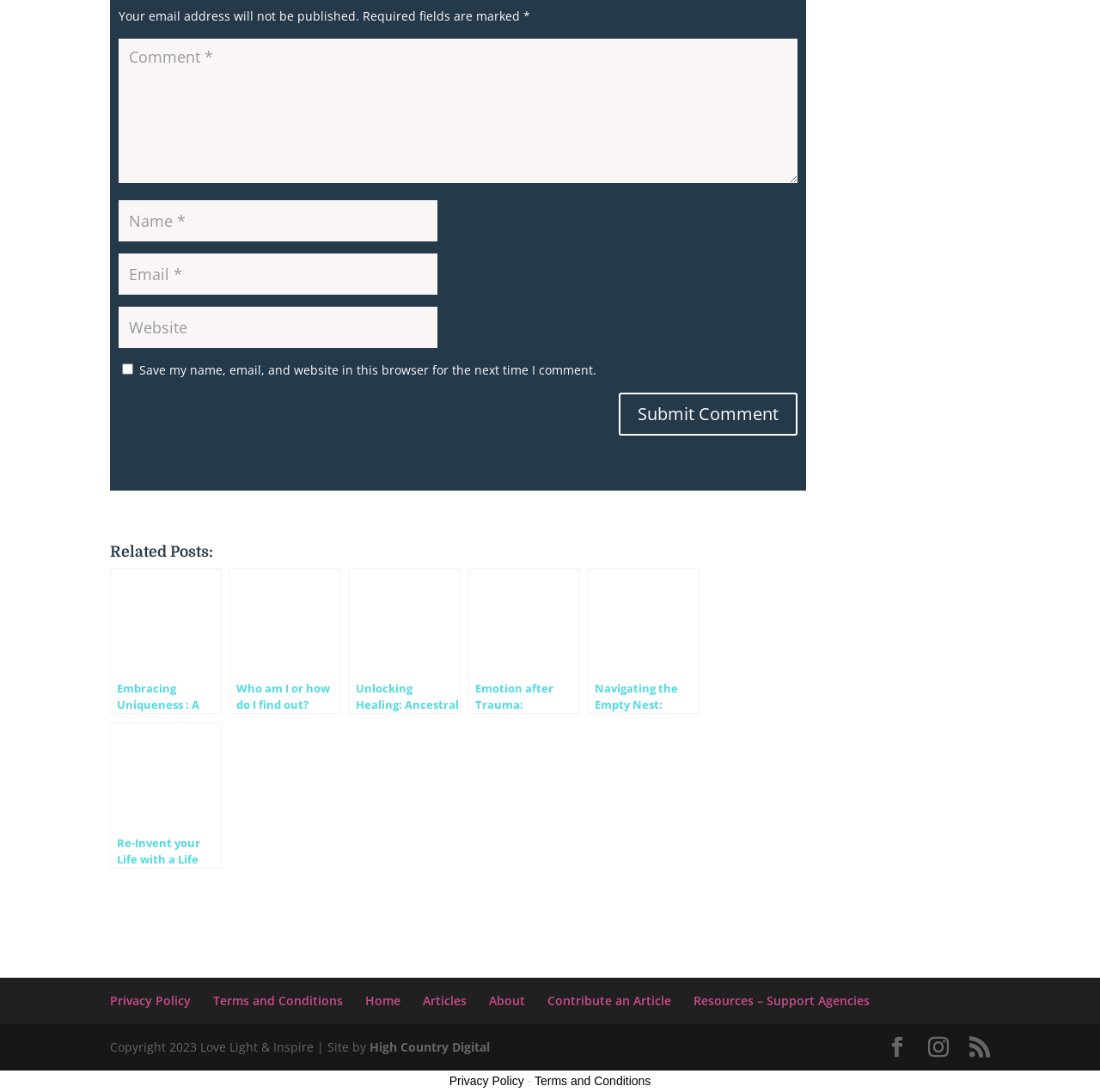Determine the bounding box coordinates of the target area to click to execute the following instruction: "Visit the 'Related Posts' section."

[0.1, 0.499, 0.733, 0.516]